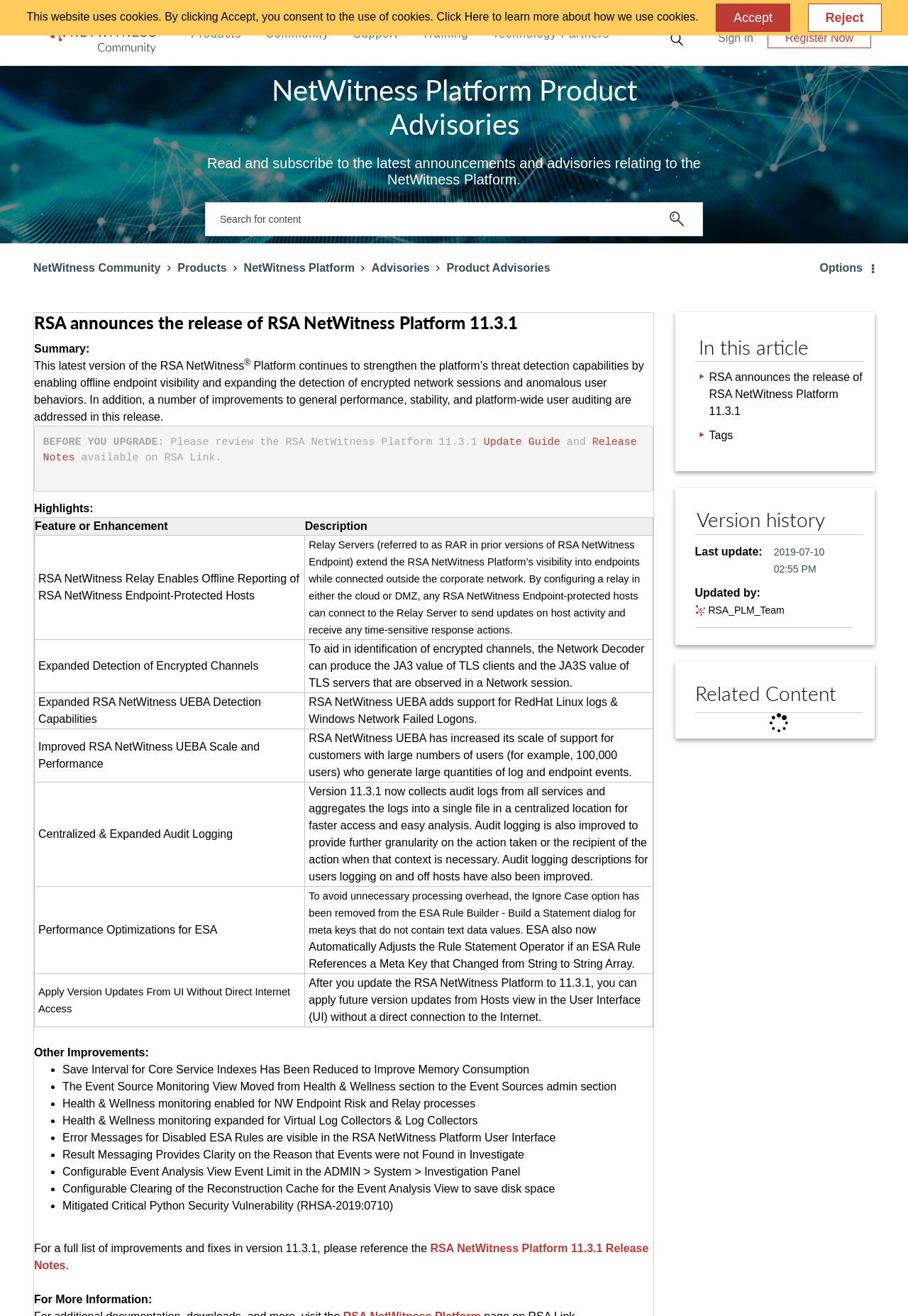Provide a thorough summary of the webpage.

This webpage is about the release of RSA NetWitness Platform 11.3.1. At the top, there is a notification about the website using cookies, with a link to learn more and buttons to accept or reject. Below this, there is a navigation menu with links to "Products", "Community", "Support", "Training", and "Technology Partners". On the top right, there are links to "Sign In" and "Register Now".

The main content of the page is divided into sections. The first section announces the release of RSA NetWitness Platform 11.3.1, with a summary of the new features and improvements. This is followed by a section with a table highlighting the key features and enhancements, including offline endpoint visibility, expanded detection of encrypted network sessions, and centralized audit logging.

There are seven rows in the table, each describing a specific feature or enhancement, with a brief description of what it does. The features include RSA NetWitness Relay enabling offline reporting, expanded detection of encrypted channels, and improved RSA NetWitness UEBA detection capabilities.

Below the table, there is a section with additional information, including a note to review the update guide and release notes before upgrading. There is also a section with other improvements, but it does not contain any specific details.

Throughout the page, there are various links to additional resources, such as the update guide and release notes. The overall layout is organized and easy to follow, with clear headings and concise descriptions of the new features and improvements.